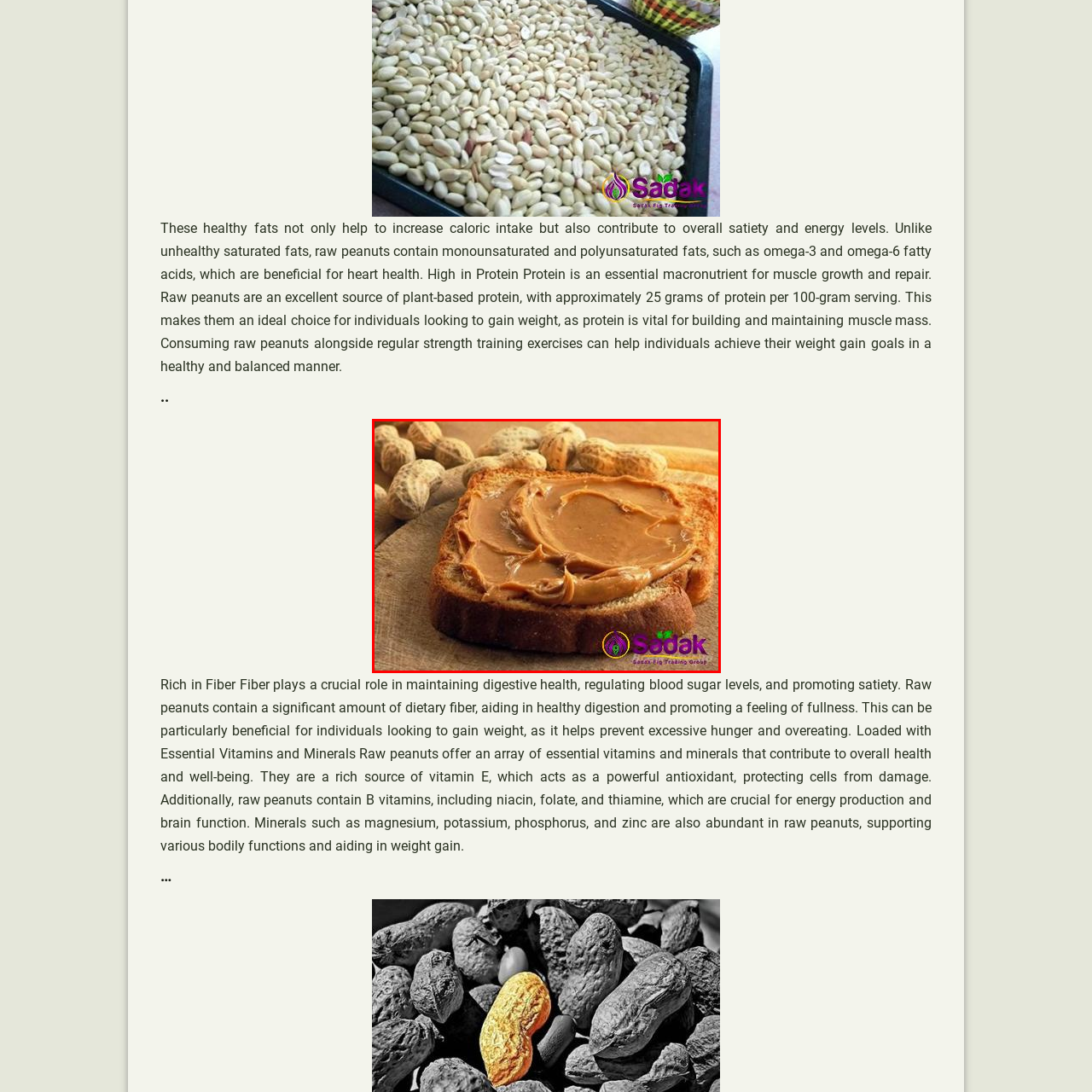Give a detailed account of the scene depicted in the image inside the red rectangle.

The image features a slice of bread generously spread with creamy peanut butter, showcasing its rich, smooth texture. Surrounding the bread, you can see raw peanuts in their shells, emphasizing the natural source of the peanut butter. This combination highlights the nutritional benefits of peanuts, which include healthy monounsaturated and polyunsaturated fats that contribute to heart health, along with a significant amount of plant-based protein. Peanuts are also rich in fiber, aiding in digestion and promoting satiety. This visual representation not only illustrates a delicious snack option but also embodies the healthful qualities of raw peanuts, making them an excellent choice for those looking to enhance their diet and support muscle growth. The setting has a warm, inviting tone, perfect for any nut butter enthusiast.